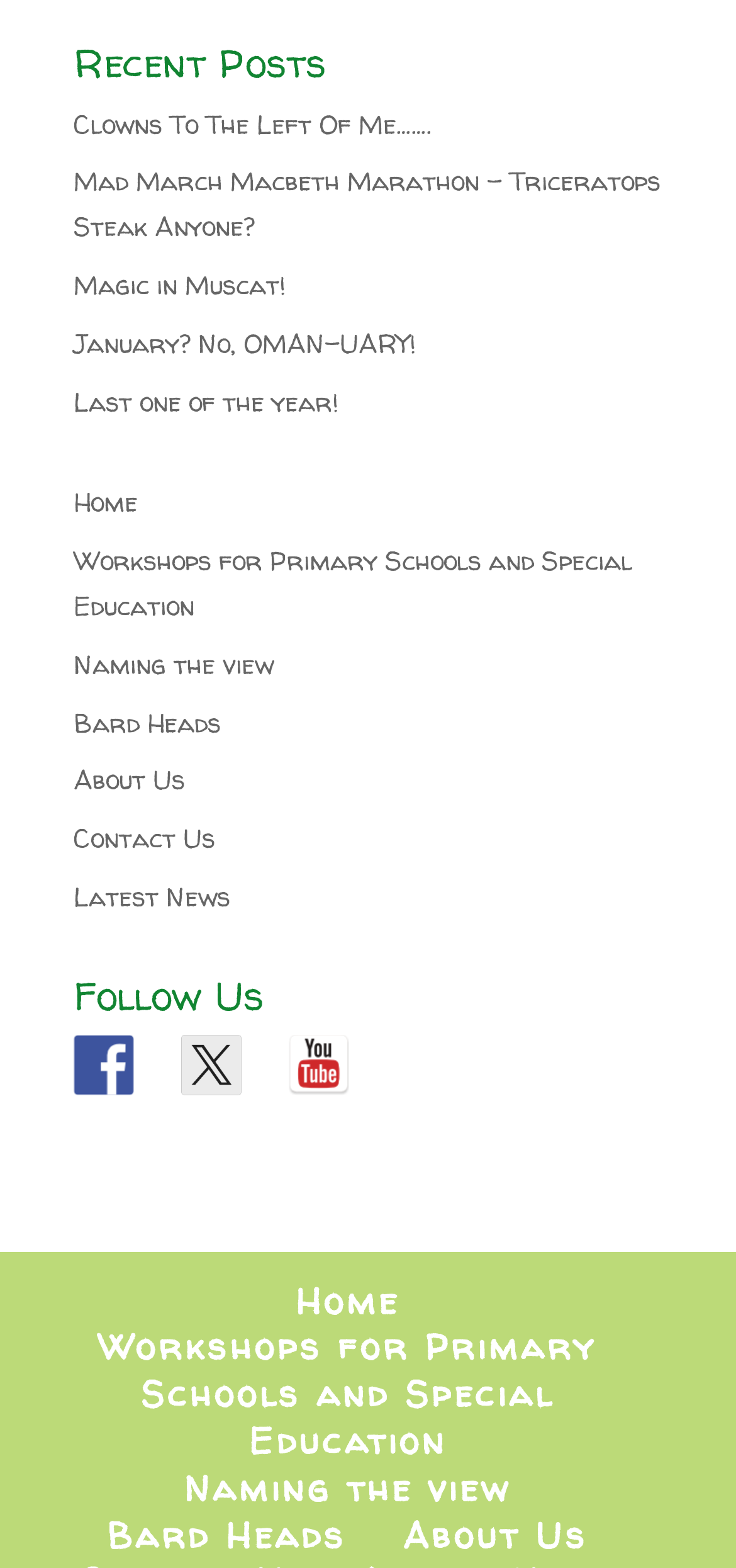Highlight the bounding box coordinates of the region I should click on to meet the following instruction: "Check latest news".

[0.1, 0.56, 0.313, 0.583]